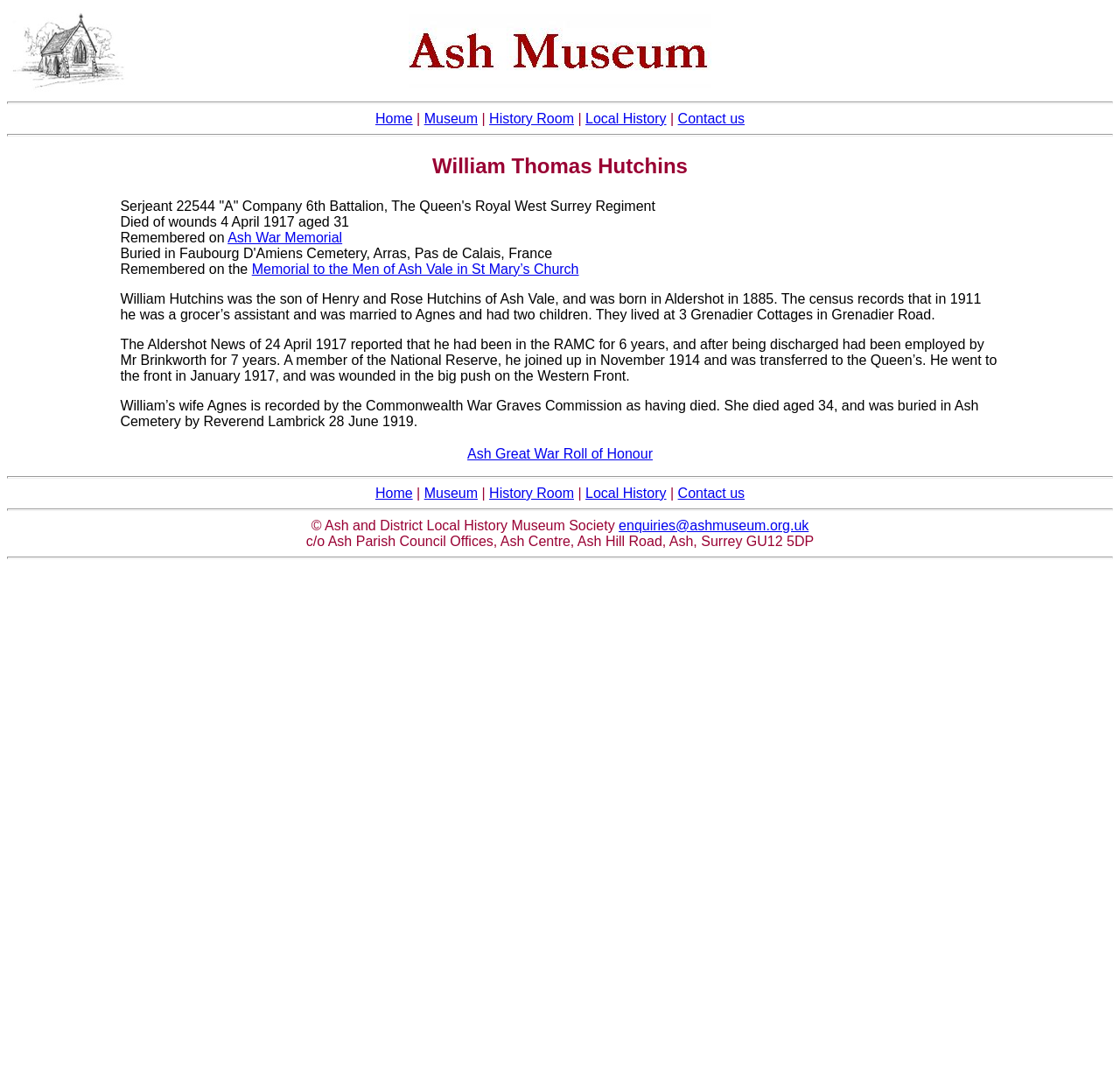Please specify the bounding box coordinates of the region to click in order to perform the following instruction: "View William Thomas Hutchins' information".

[0.107, 0.186, 0.893, 0.404]